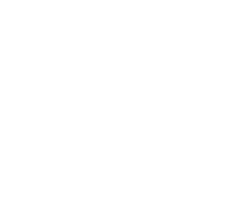What is the purpose of the album cover?
Please provide a full and detailed response to the question.

The purpose of the album cover is to serve as a visual representation of Ian Hunter's artistic legacy, appealing to both longtime fans and new listeners alike, as stated in the caption.